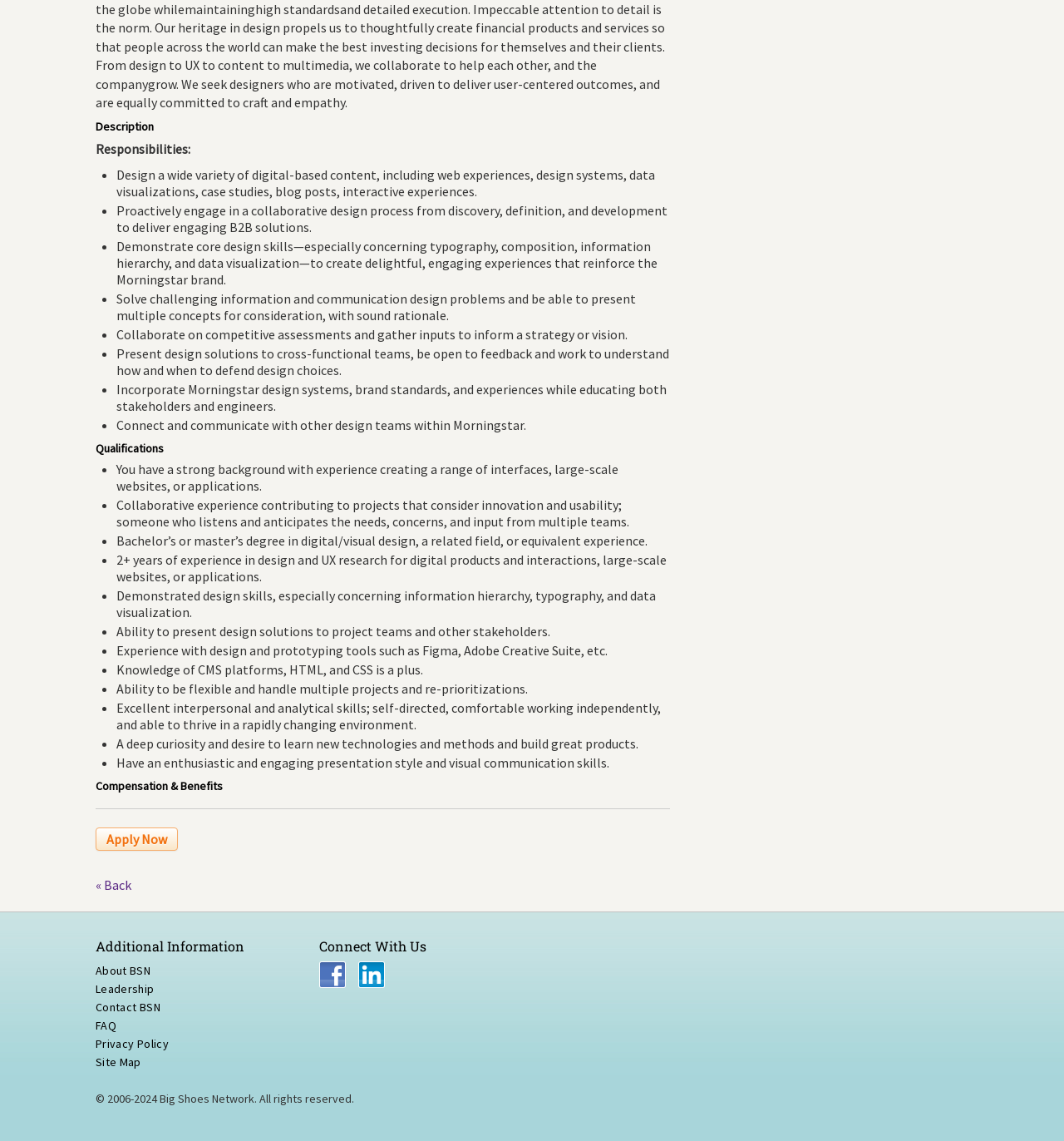Based on the description "October 2022", find the bounding box of the specified UI element.

None